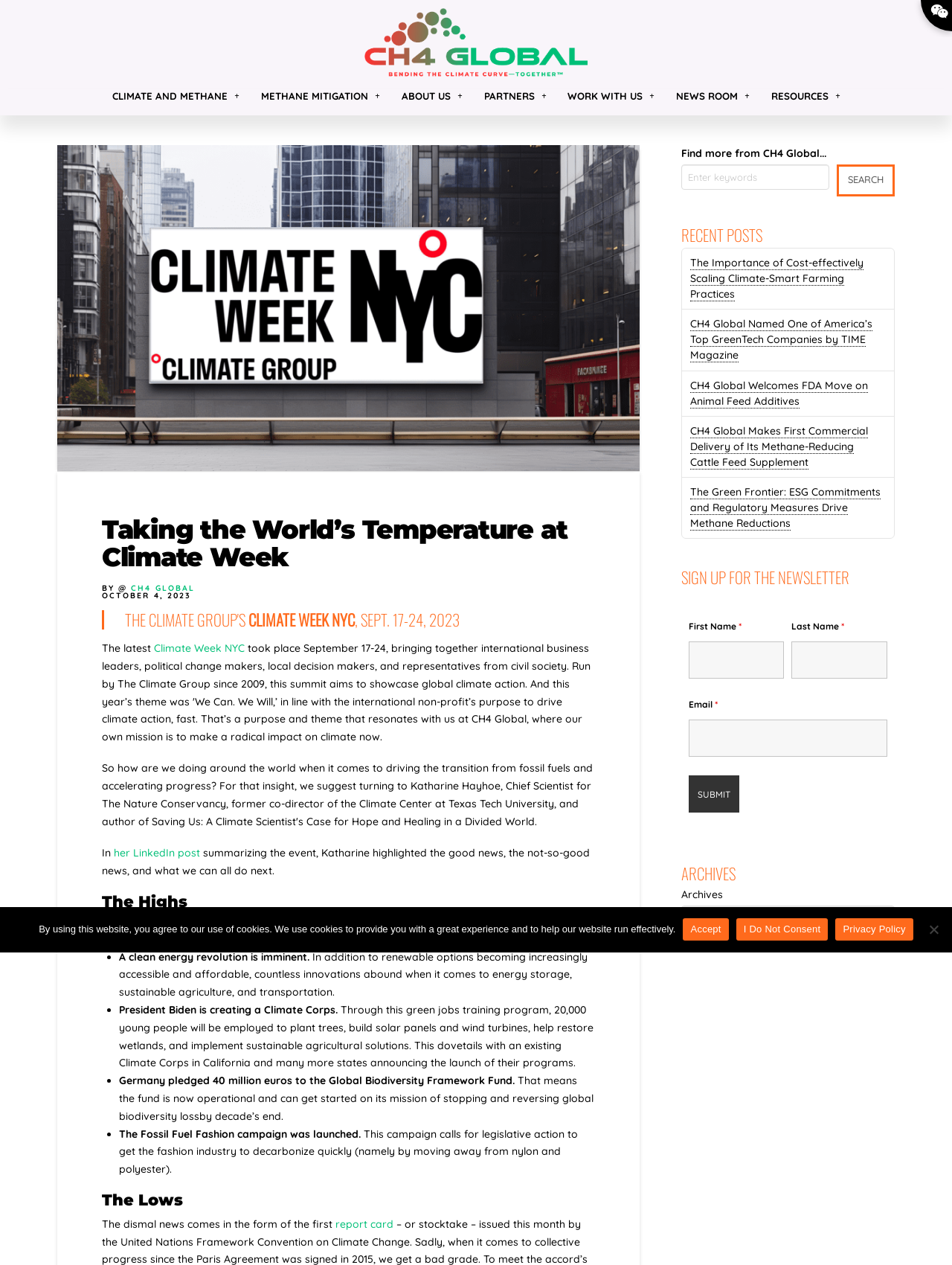Please determine the headline of the webpage and provide its content.

Taking the World’s Temperature at Climate Week